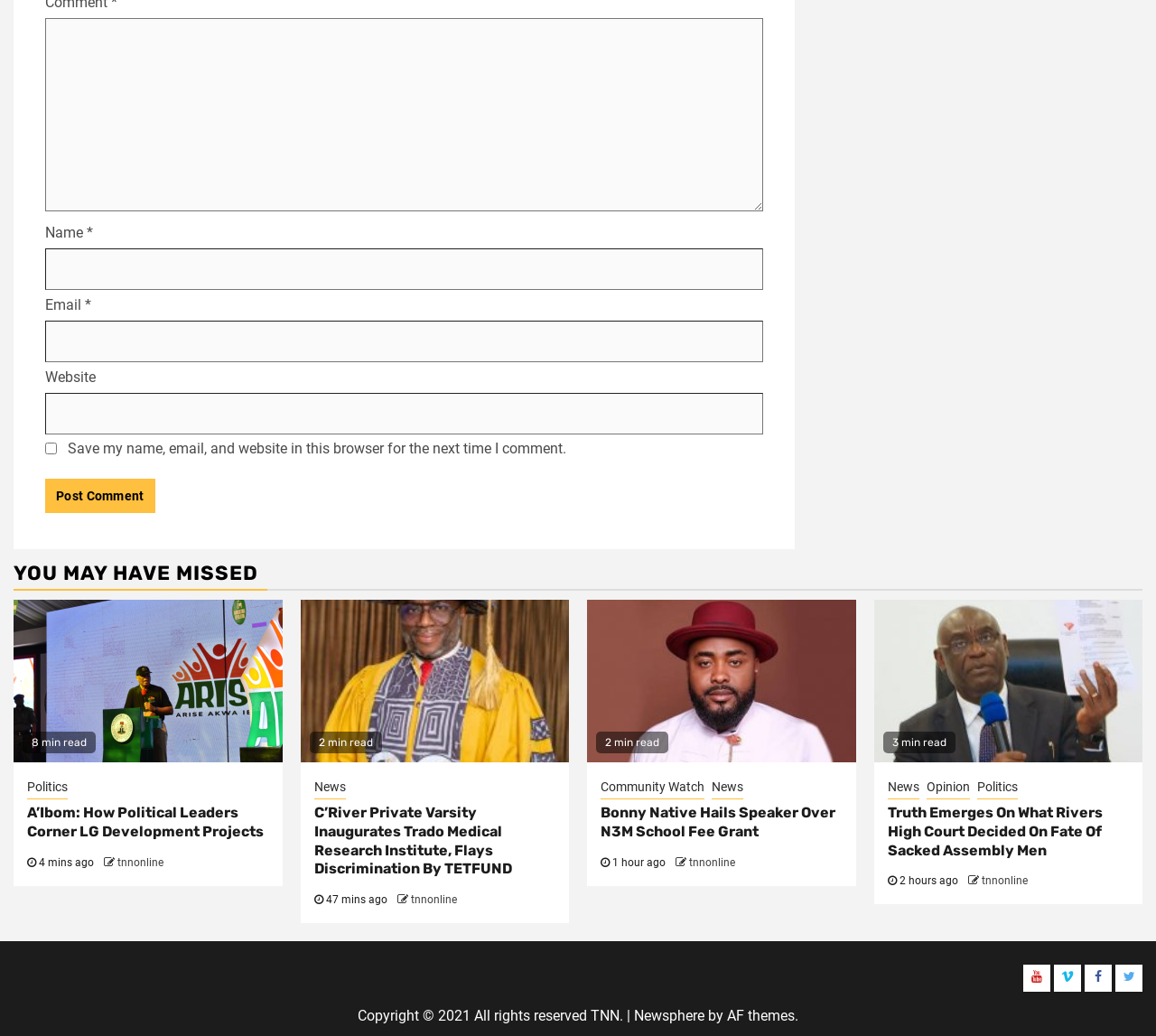Given the element description "Events" in the screenshot, predict the bounding box coordinates of that UI element.

None